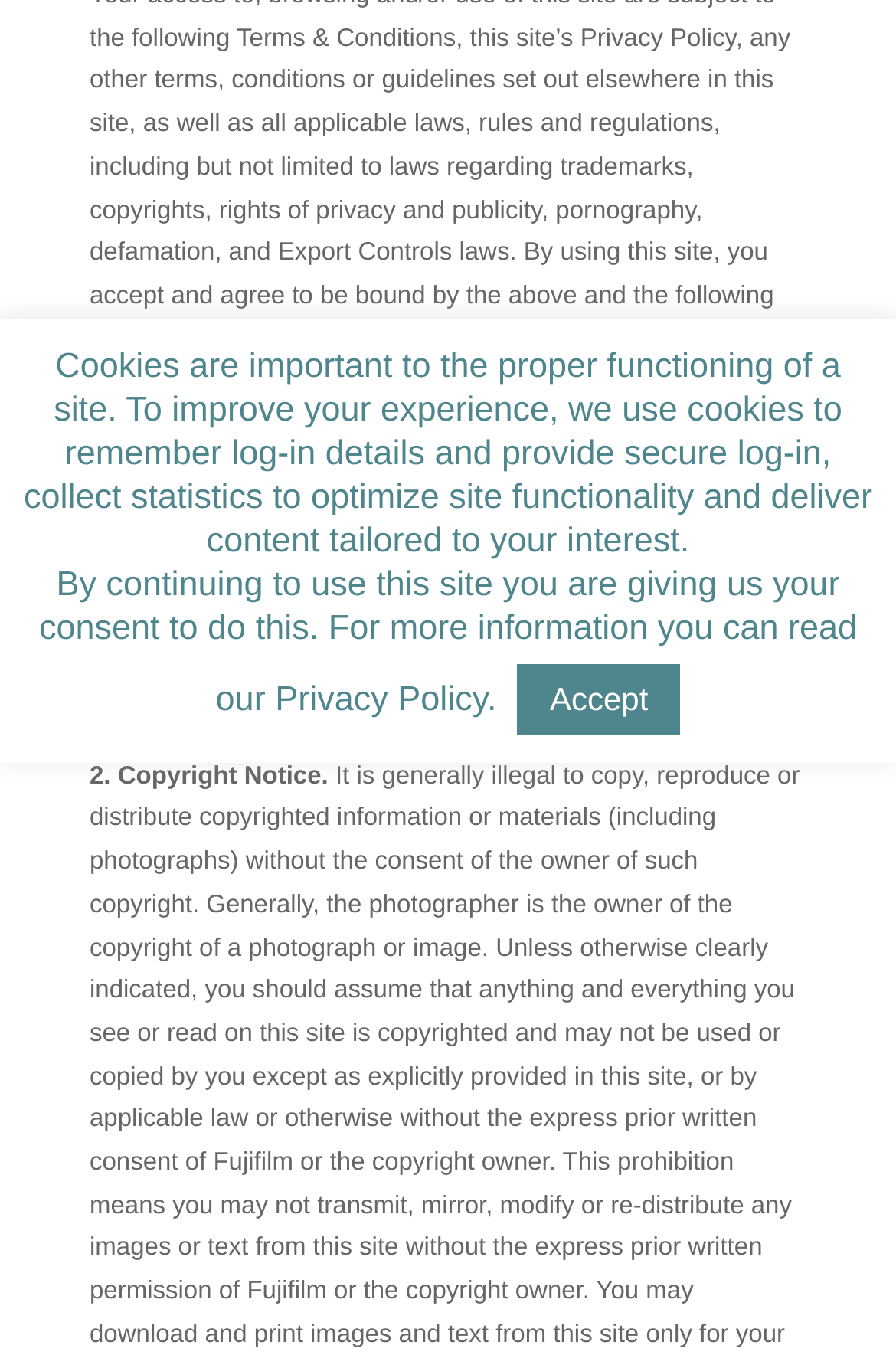Given the element description Accept, specify the bounding box coordinates of the corresponding UI element in the format (top-left x, top-left y, bottom-right x, bottom-right y). All values must be between 0 and 1.

[0.578, 0.49, 0.759, 0.543]